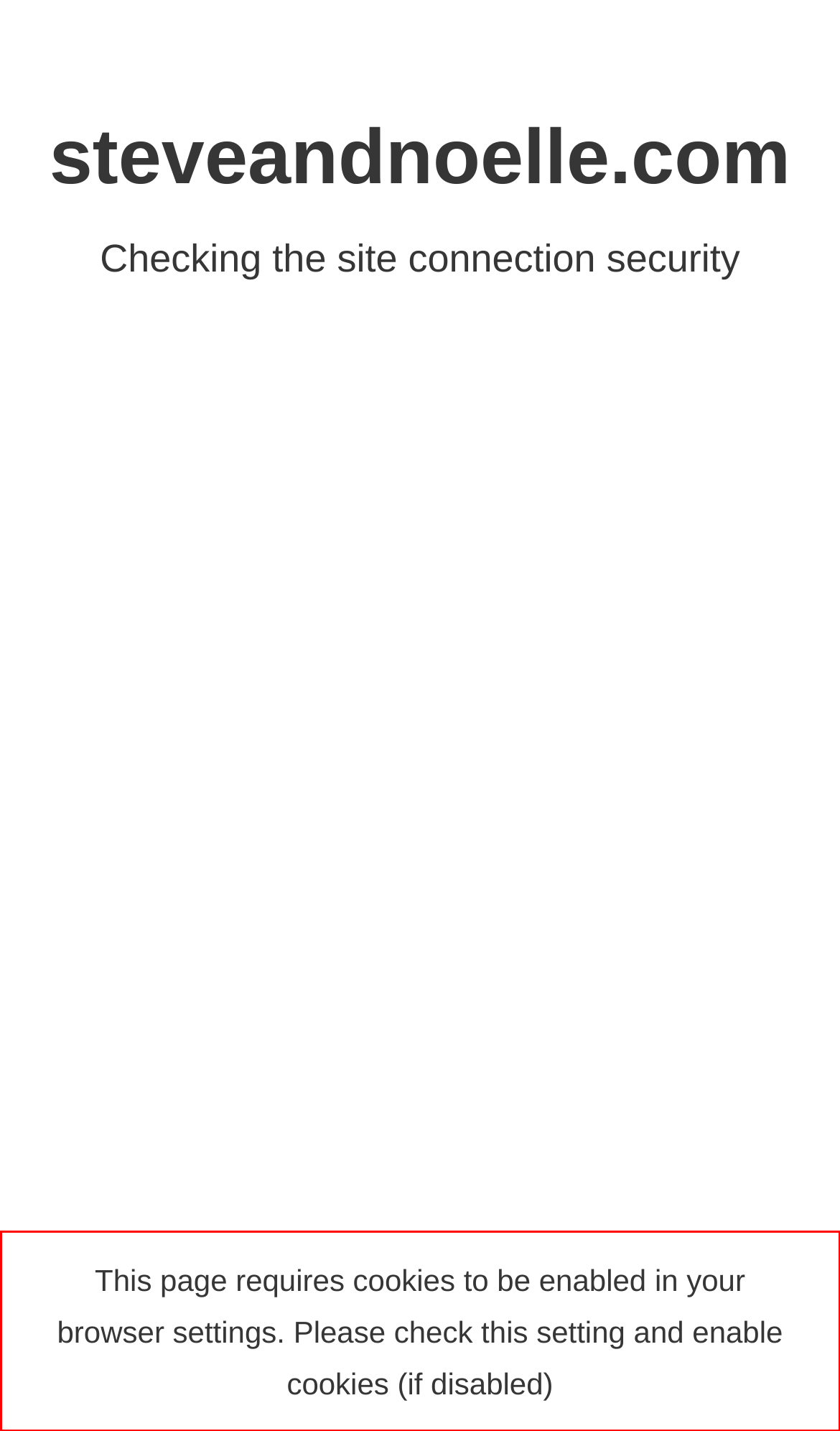Your task is to recognize and extract the text content from the UI element enclosed in the red bounding box on the webpage screenshot.

This page requires cookies to be enabled in your browser settings. Please check this setting and enable cookies (if disabled)